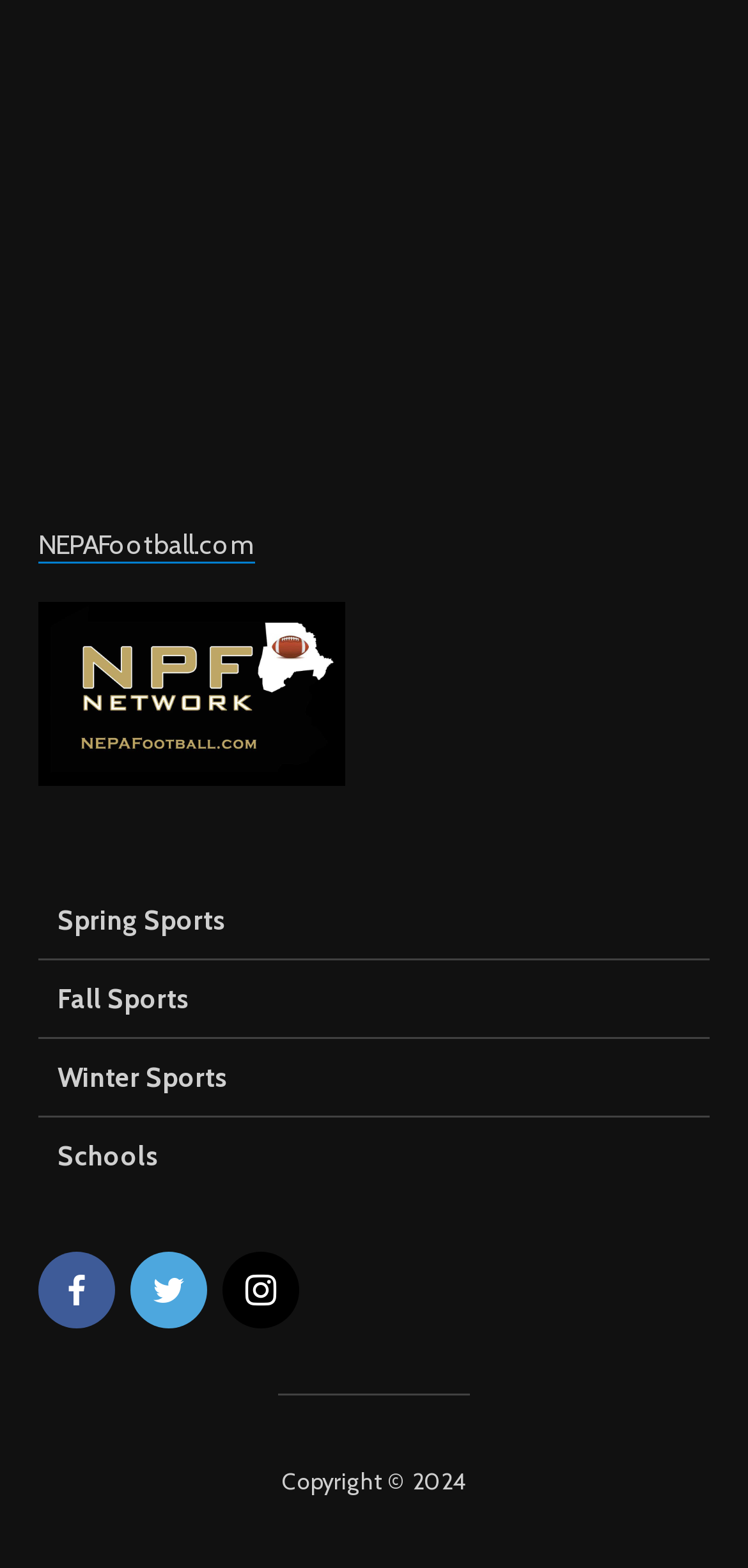Determine the bounding box of the UI element mentioned here: "Fall Sports". The coordinates must be in the format [left, top, right, bottom] with values ranging from 0 to 1.

[0.051, 0.613, 0.949, 0.663]